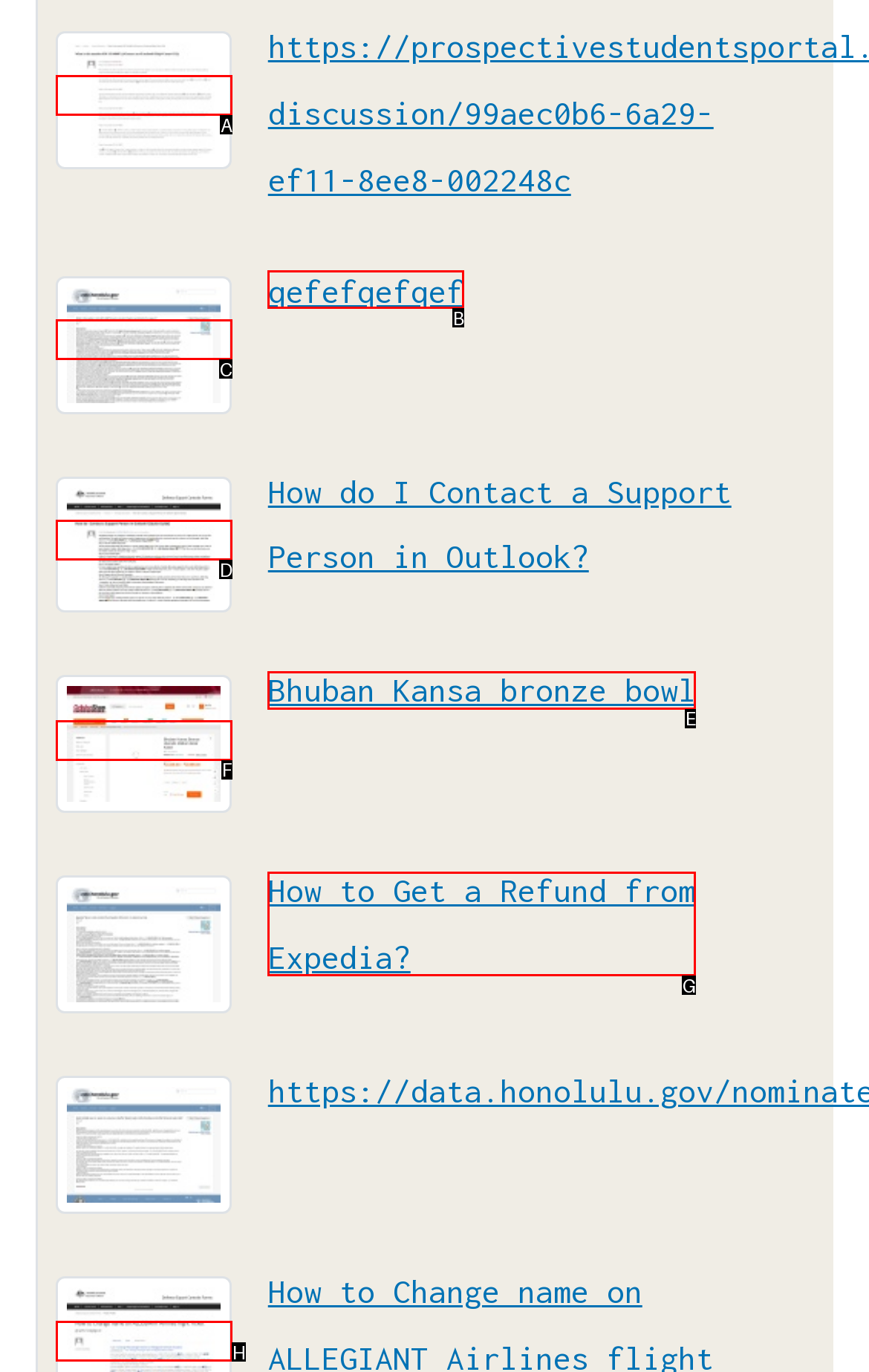From the given choices, indicate the option that best matches: title="Bhuban Kansa bronze bowl"
State the letter of the chosen option directly.

F